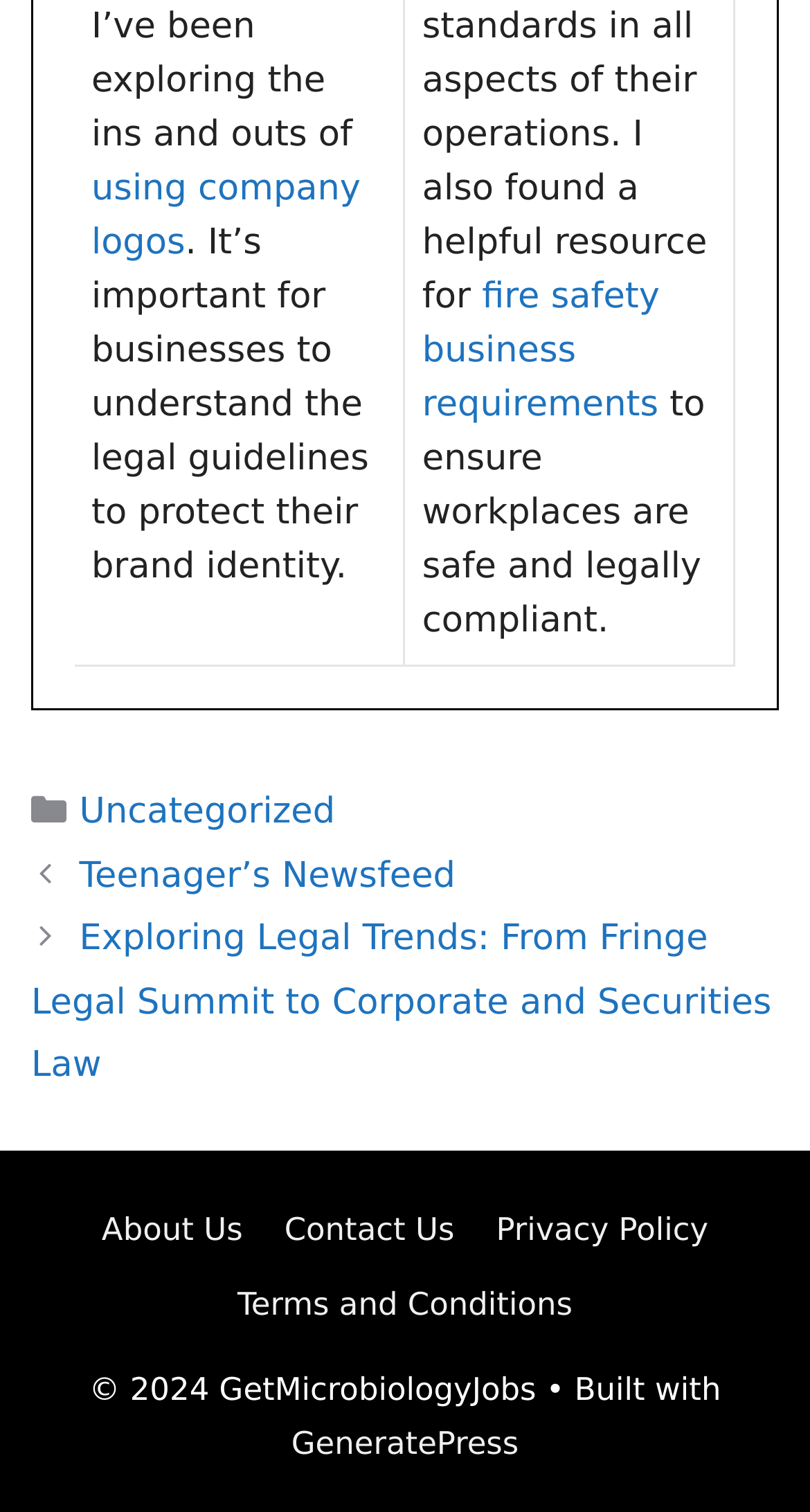What is the name of the company?
Could you give a comprehensive explanation in response to this question?

I found the company name 'GetMicrobiologyJobs' at the bottom of the webpage, in the footer section, which is a common place to find copyright information.